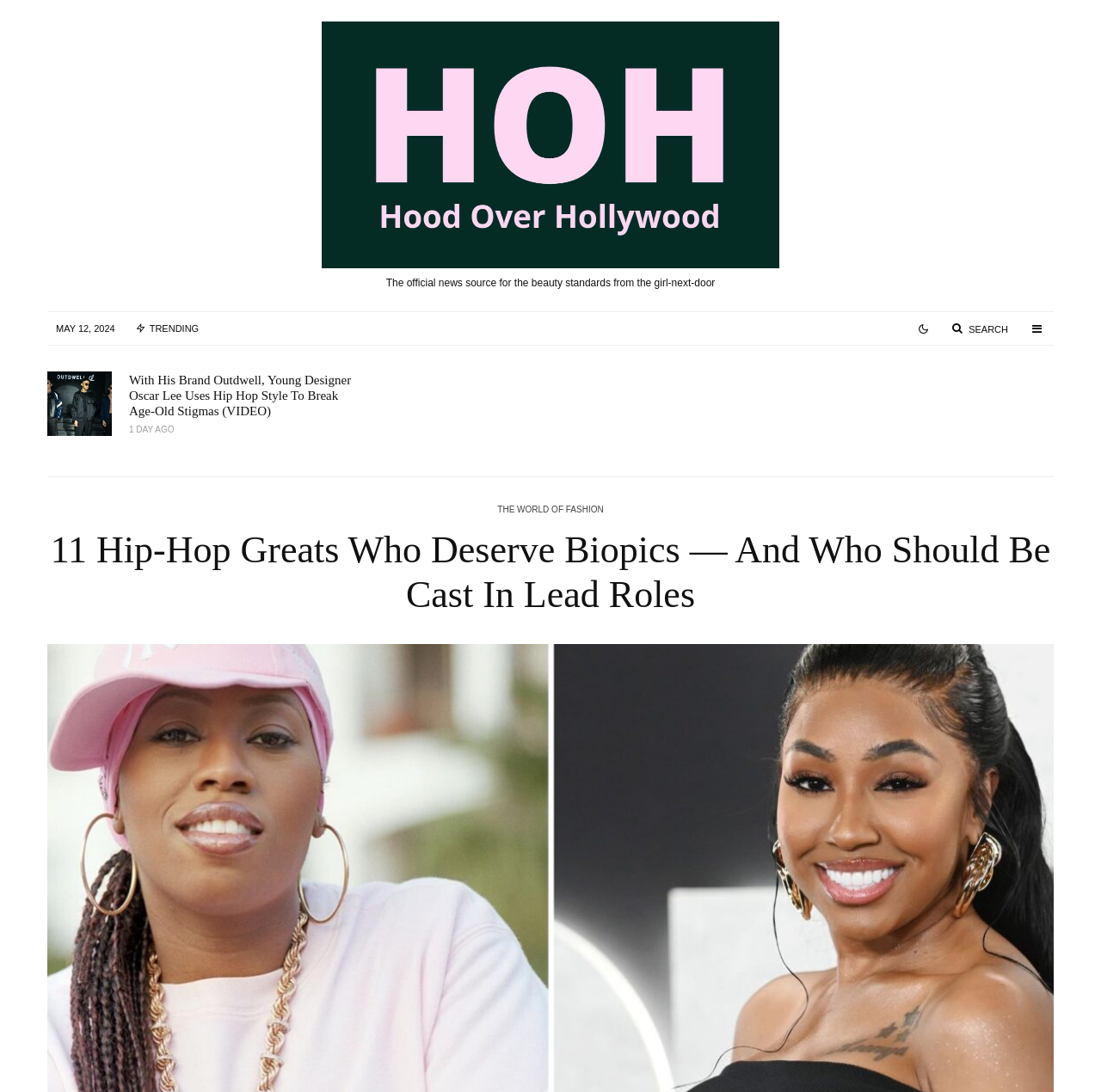Extract the heading text from the webpage.

11 Hip-Hop Greats Who Deserve Biopics — And Who Should Be Cast In Lead Roles